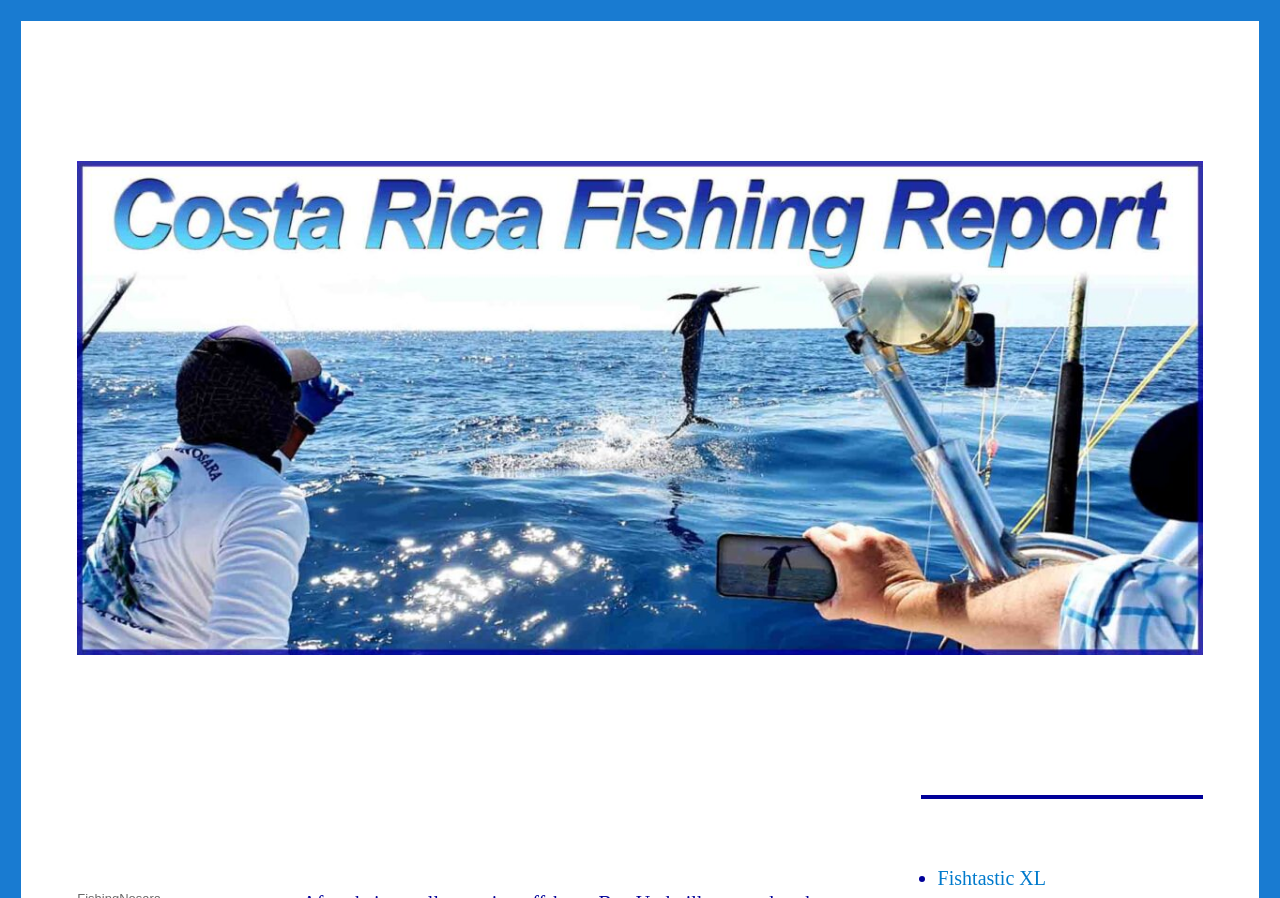Find and extract the text of the primary heading on the webpage.

August 19, 2015